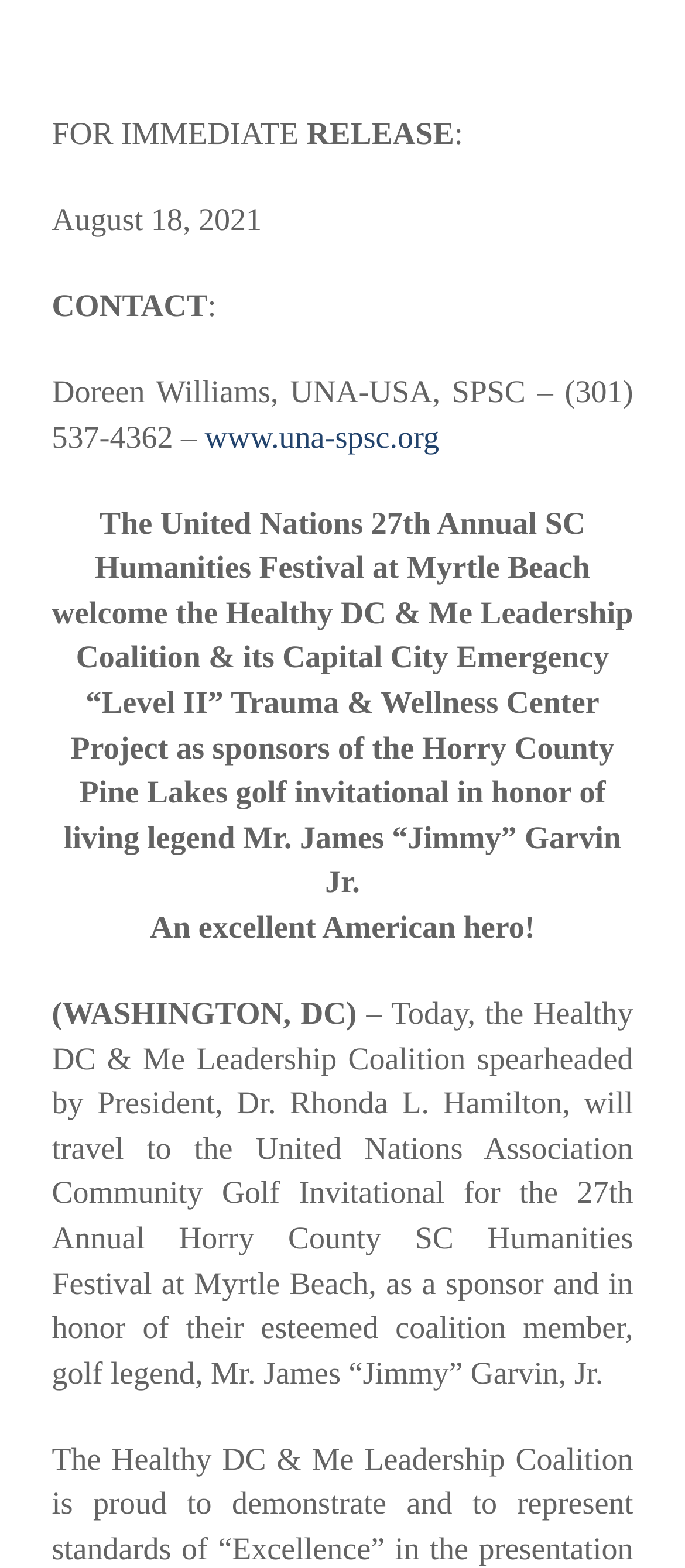What is the location of the event mentioned in the press release?
Please give a detailed and thorough answer to the question, covering all relevant points.

The location of the event can be found in the paragraph that starts with 'The United Nations 27th Annual SC Humanities Festival at Myrtle Beach welcome the Healthy DC & Me Leadership Coalition & its Capital City Emergency “Level II” Trauma & Wellness Center Project as sponsors of the Horry County Pine Lakes golf invitational...'.